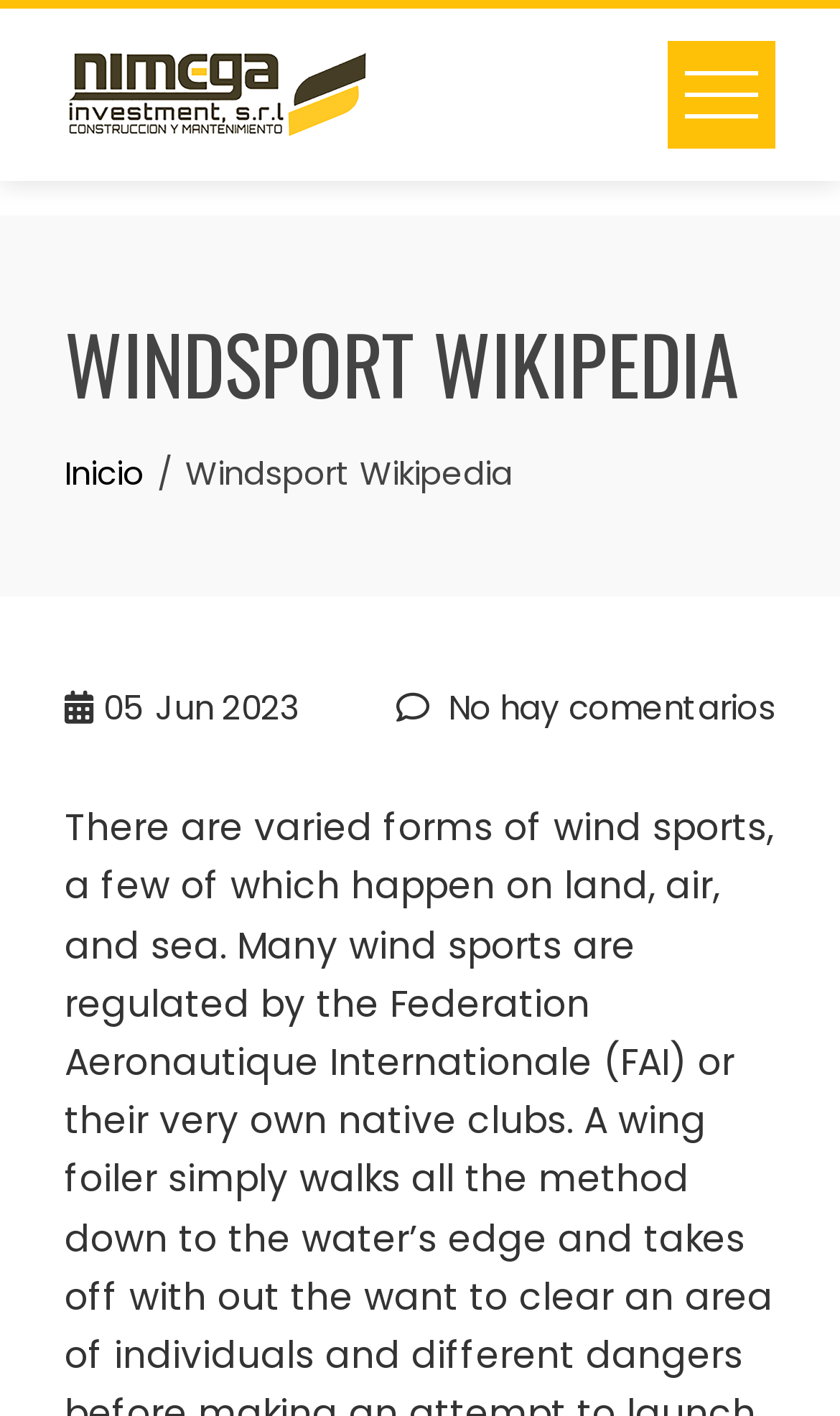What is the text of the link at the bottom?
Provide a detailed answer to the question, using the image to inform your response.

The text of the link at the bottom of the webpage is 'No hay comentarios', which is a Spanish phrase meaning 'No comments'.